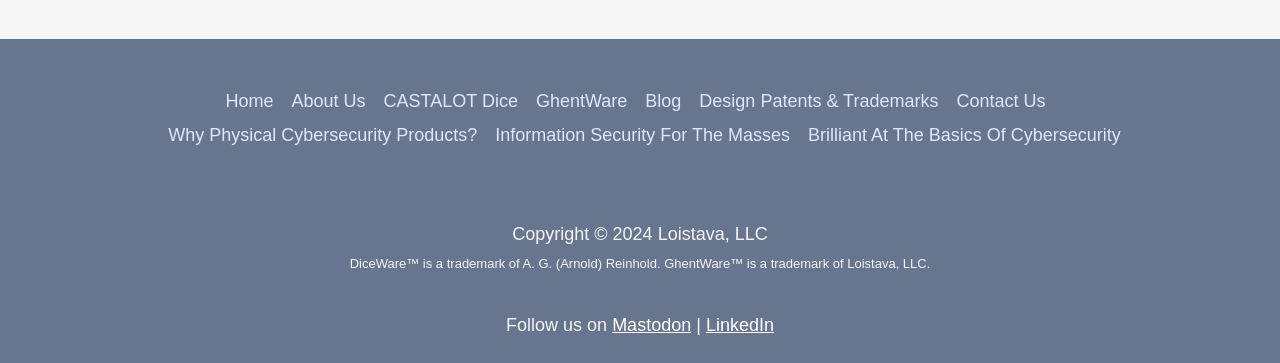Give a one-word or short-phrase answer to the following question: 
What is the trademark of A. G. (Arnold) Reinhold?

DiceWare